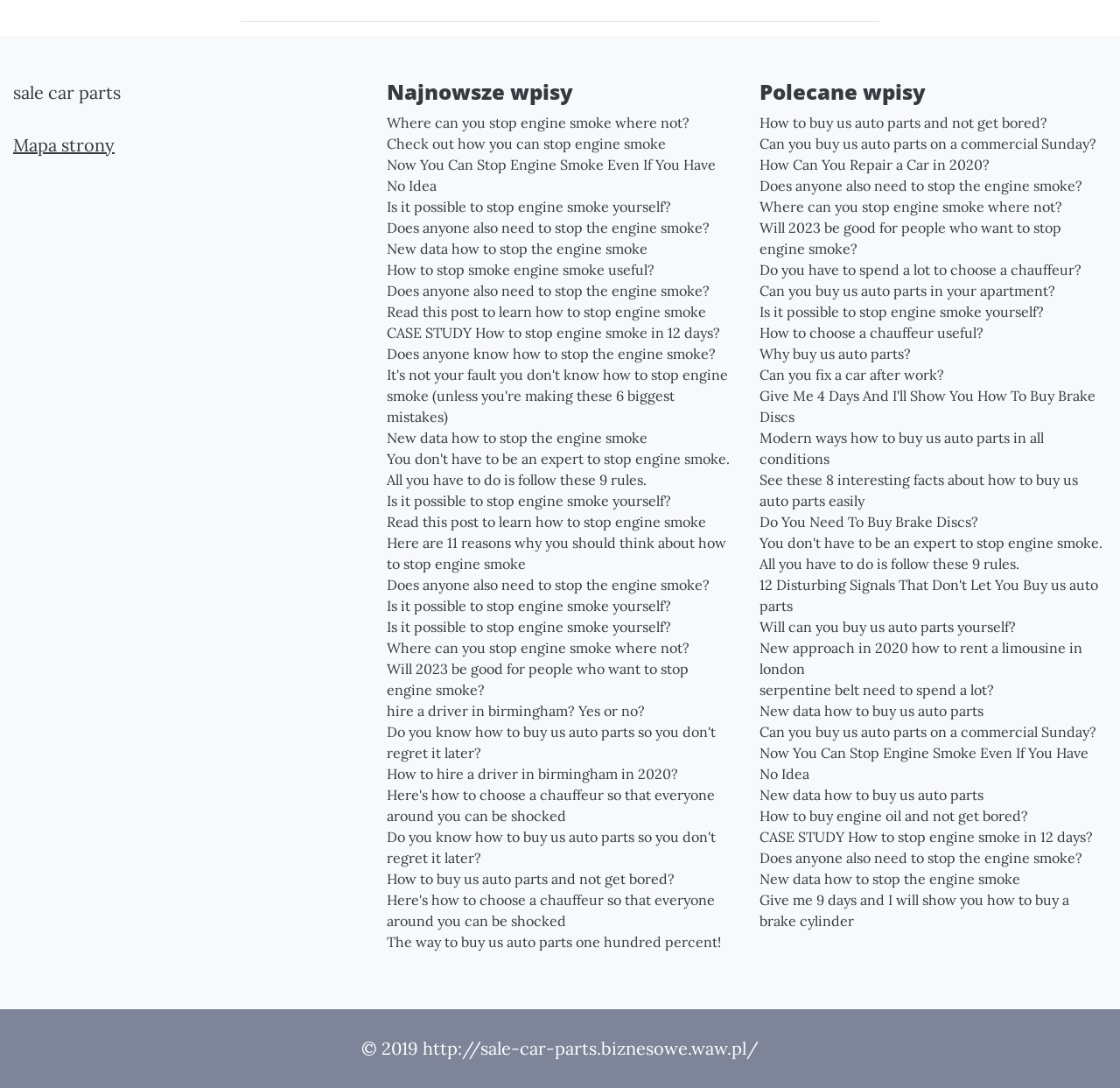What is the main topic of the webpage?
Please answer the question with a single word or phrase, referencing the image.

Car parts and engine smoke